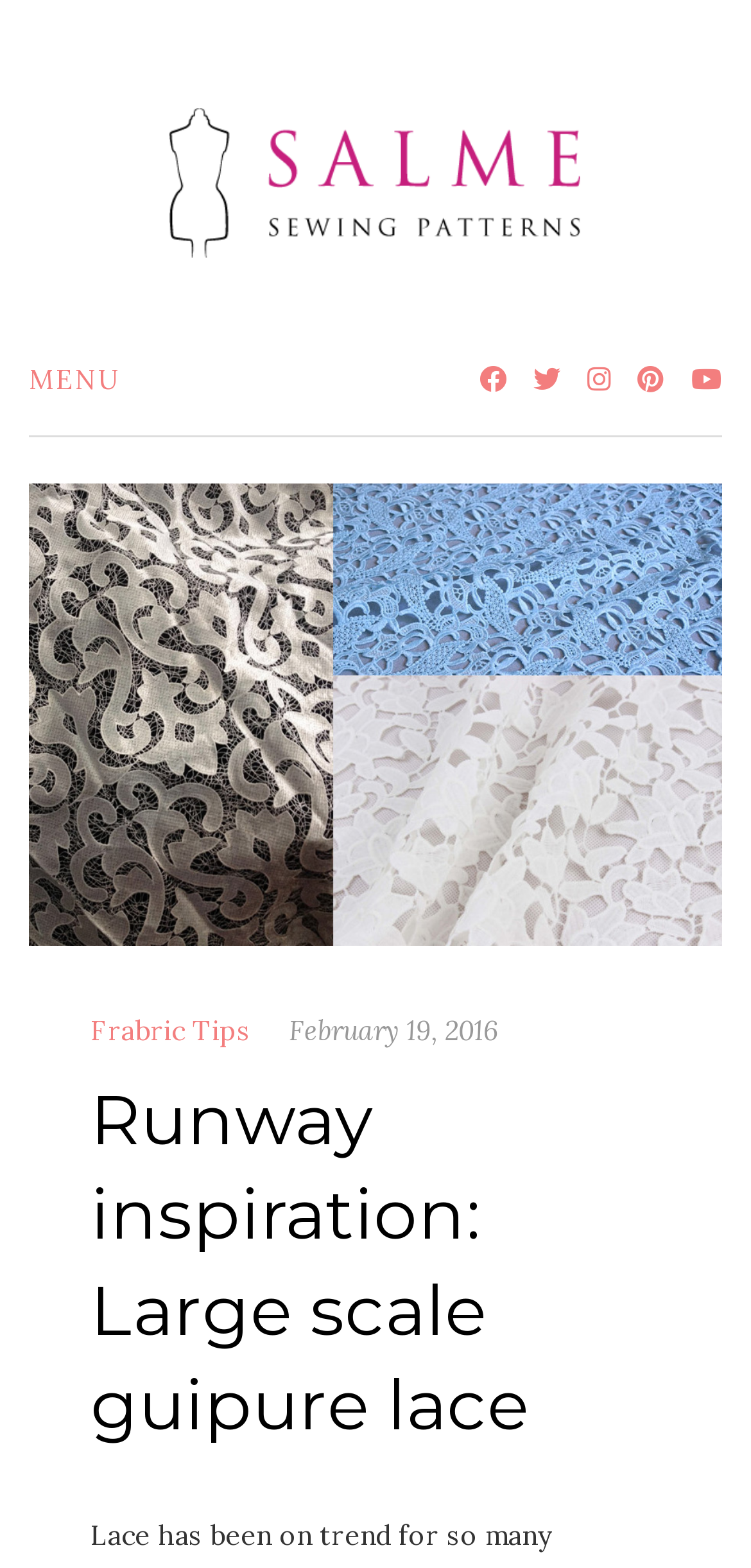Using the element description: "alt="Salme Sewing patterns"", determine the bounding box coordinates for the specified UI element. The coordinates should be four float numbers between 0 and 1, [left, top, right, bottom].

[0.038, 0.074, 0.962, 0.149]